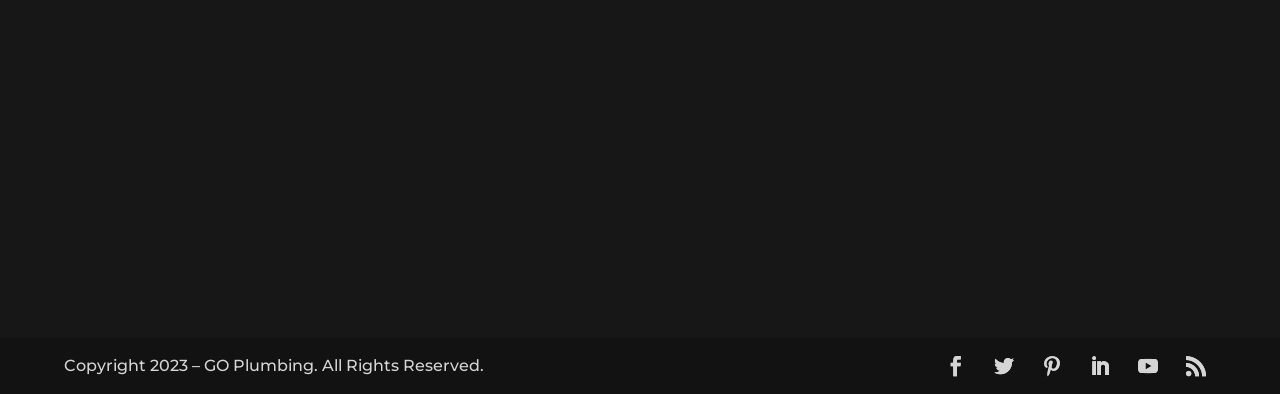Determine the bounding box coordinates of the clickable area required to perform the following instruction: "Call the phone number". The coordinates should be represented as four float numbers between 0 and 1: [left, top, right, bottom].

[0.561, 0.327, 0.633, 0.373]